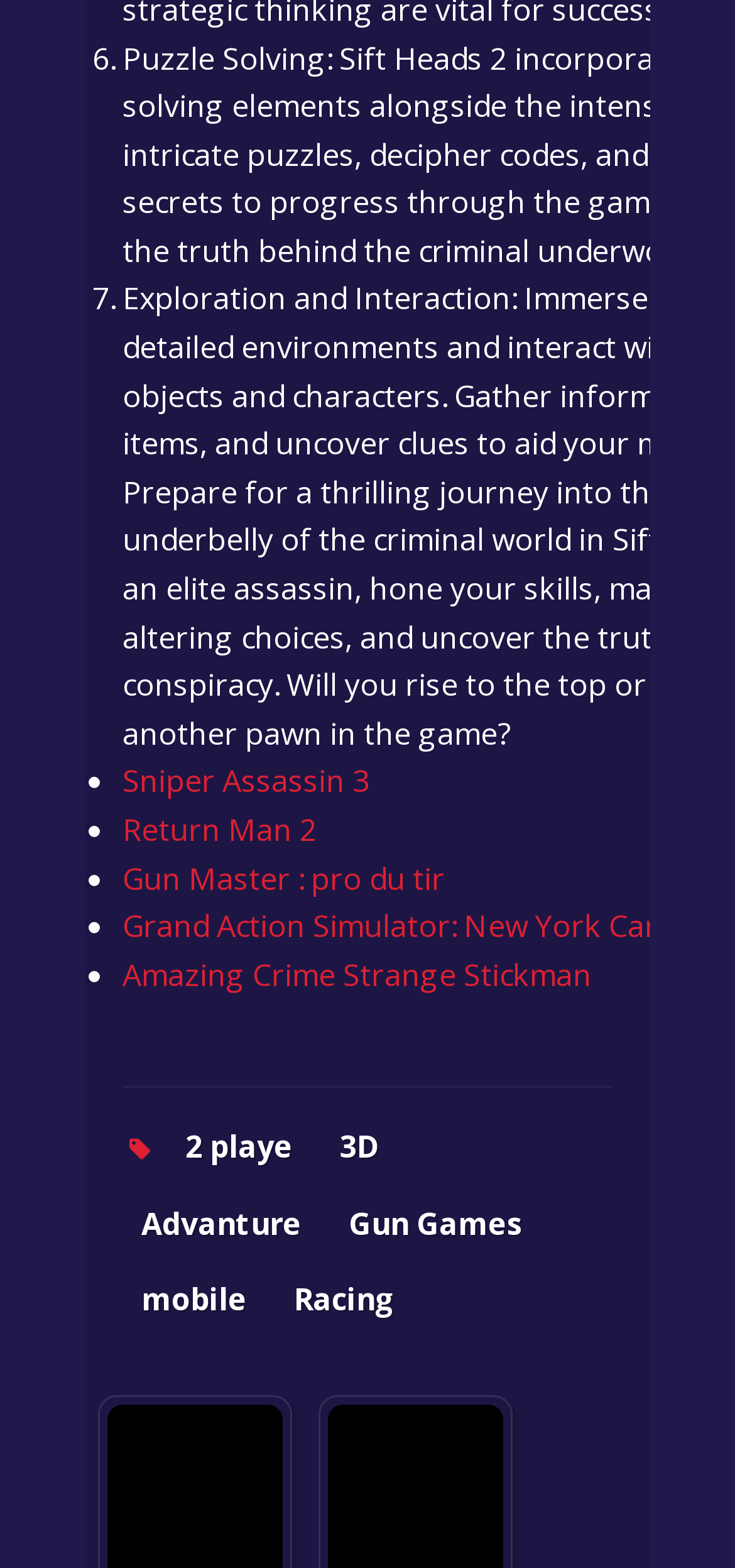Identify the bounding box for the UI element that is described as follows: "Return Man 2".

[0.167, 0.516, 0.431, 0.542]